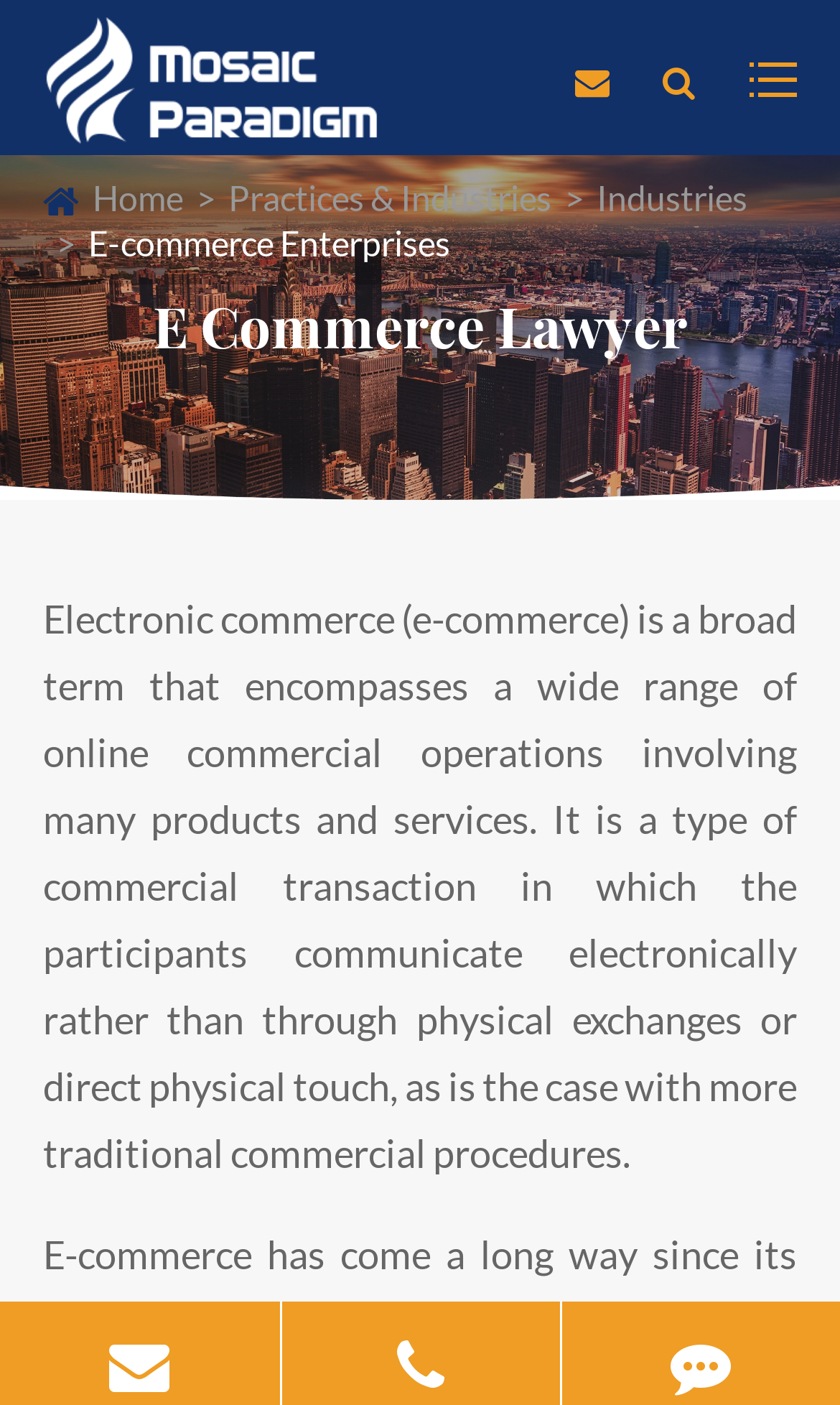What is the phone number of the law firm?
Based on the content of the image, thoroughly explain and answer the question.

The phone number of the law firm can be found at the bottom of the page, which is '(281)805-7169'.